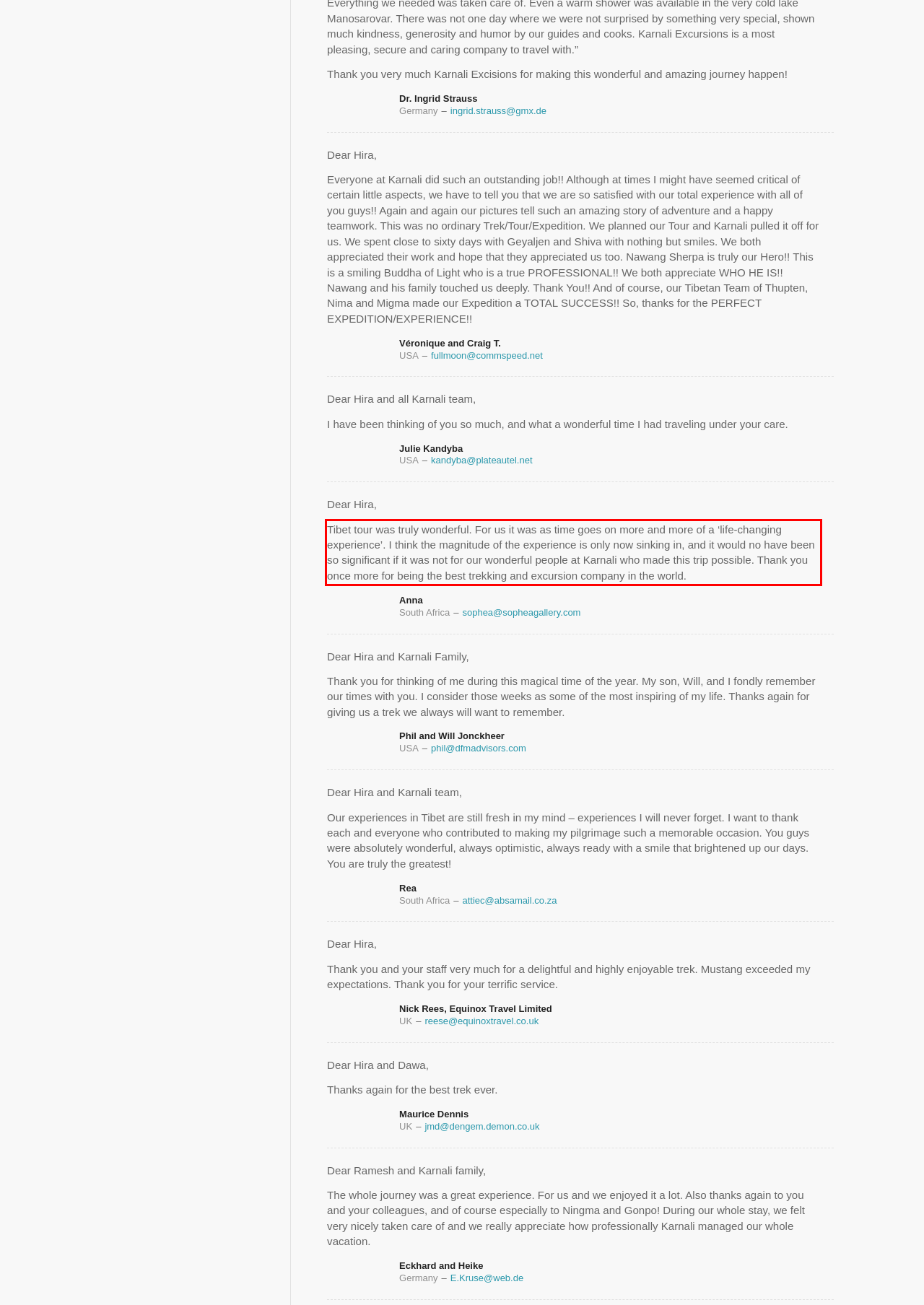Using the provided webpage screenshot, recognize the text content in the area marked by the red bounding box.

Tibet tour was truly wonderful. For us it was as time goes on more and more of a ‘life-changing experience’. I think the magnitude of the experience is only now sinking in, and it would no have been so significant if it was not for our wonderful people at Karnali who made this trip possible. Thank you once more for being the best trekking and excursion company in the world.